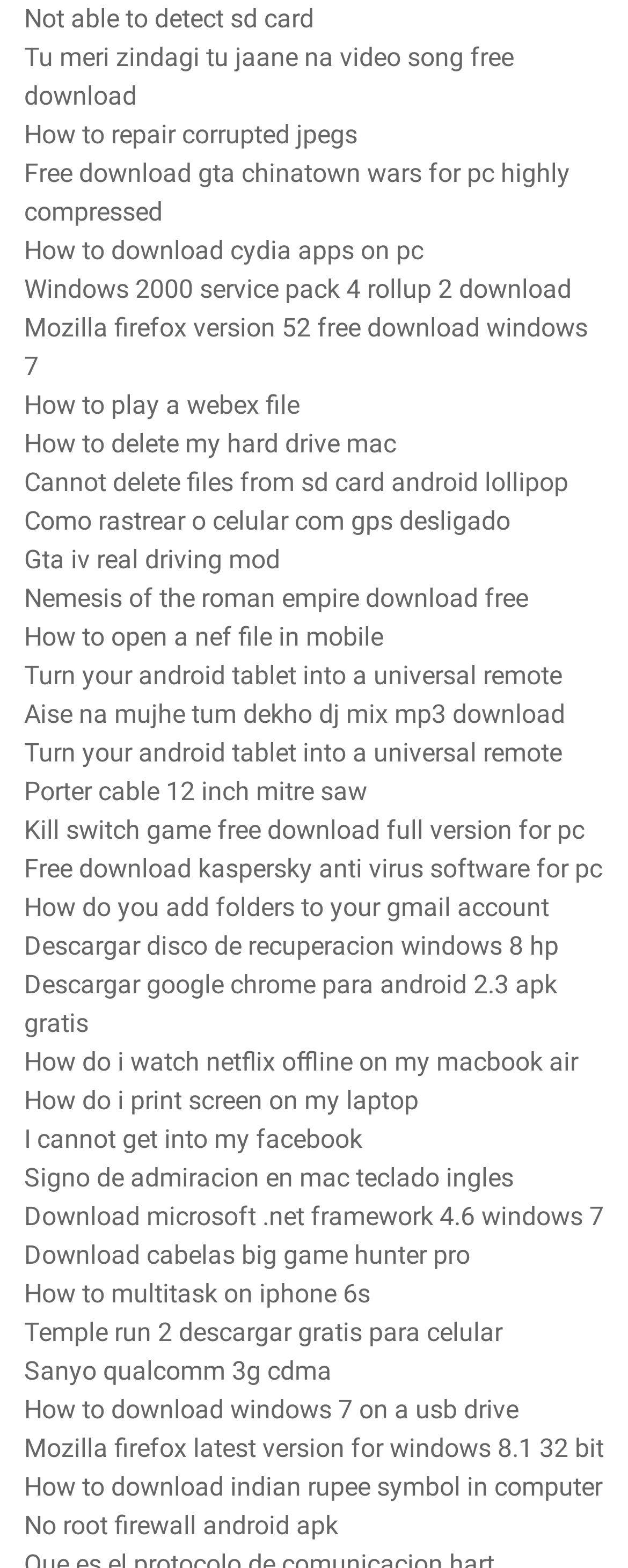Find the bounding box coordinates of the clickable element required to execute the following instruction: "Find out how to delete files from SD card on Android Lollipop". Provide the coordinates as four float numbers between 0 and 1, i.e., [left, top, right, bottom].

[0.038, 0.298, 0.905, 0.318]